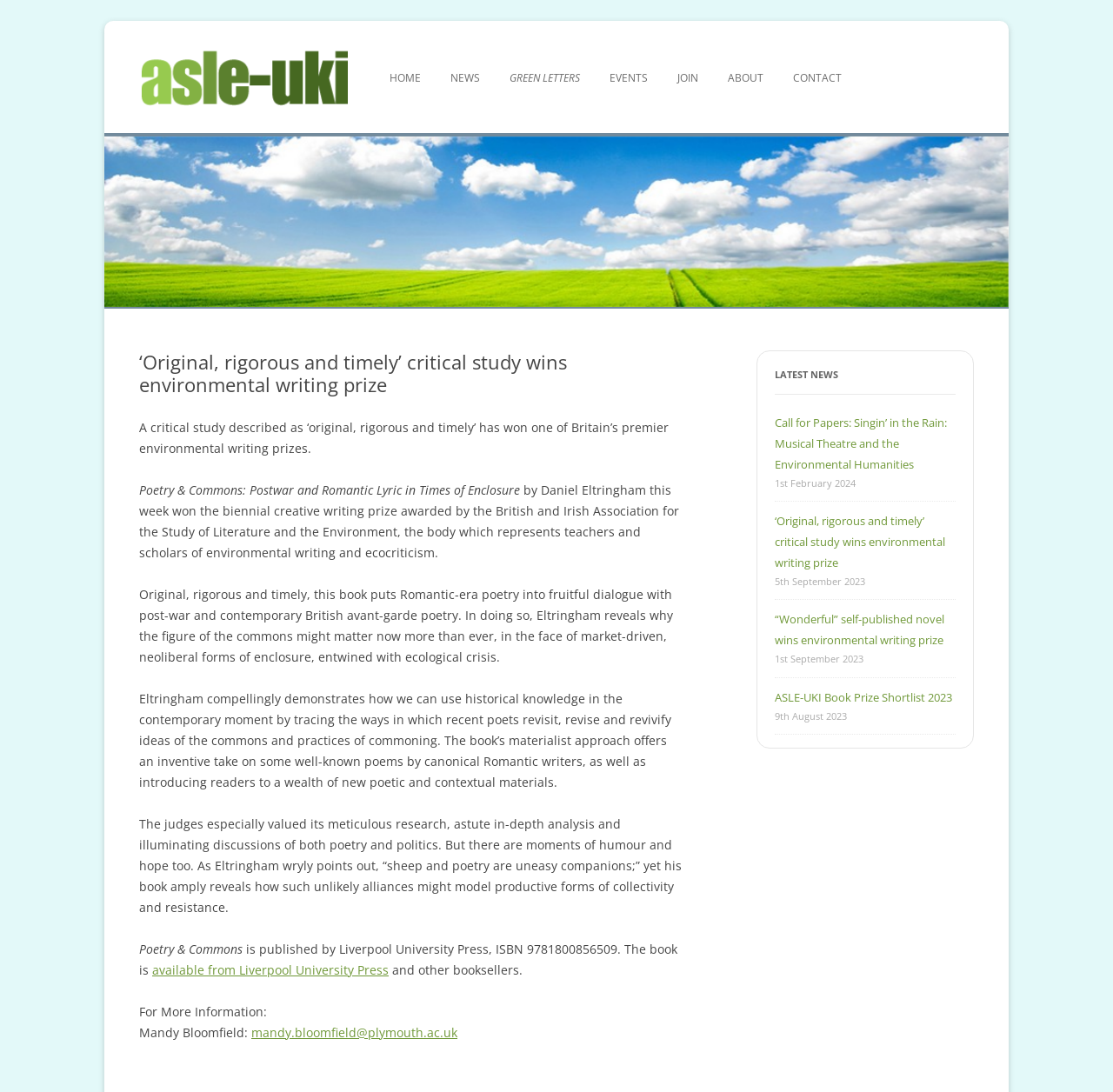Determine the bounding box of the UI element mentioned here: "Conferences". The coordinates must be in the format [left, top, right, bottom] with values ranging from 0 to 1.

[0.548, 0.155, 0.704, 0.187]